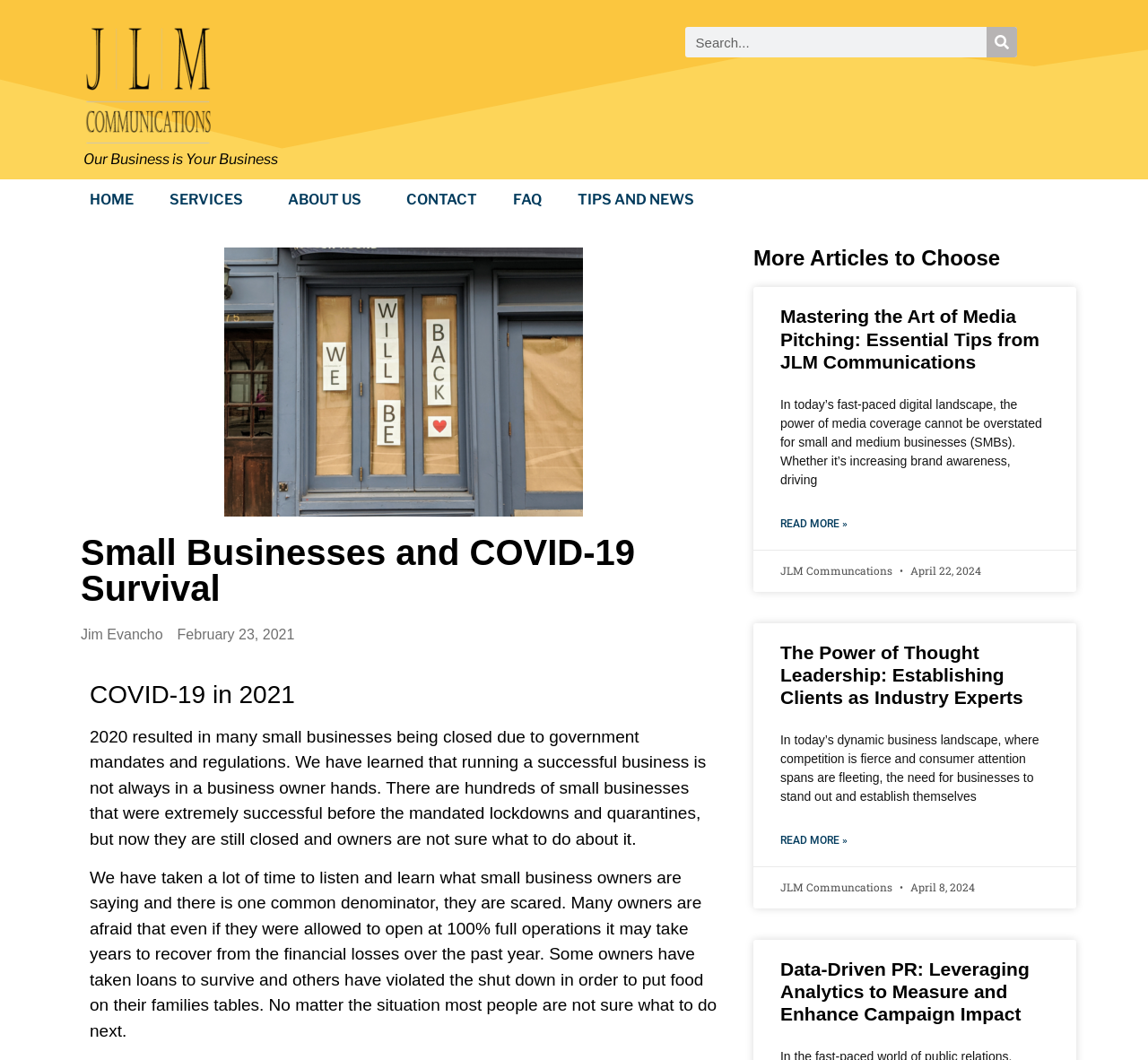Locate the bounding box of the user interface element based on this description: "Read More »".

[0.68, 0.785, 0.738, 0.8]